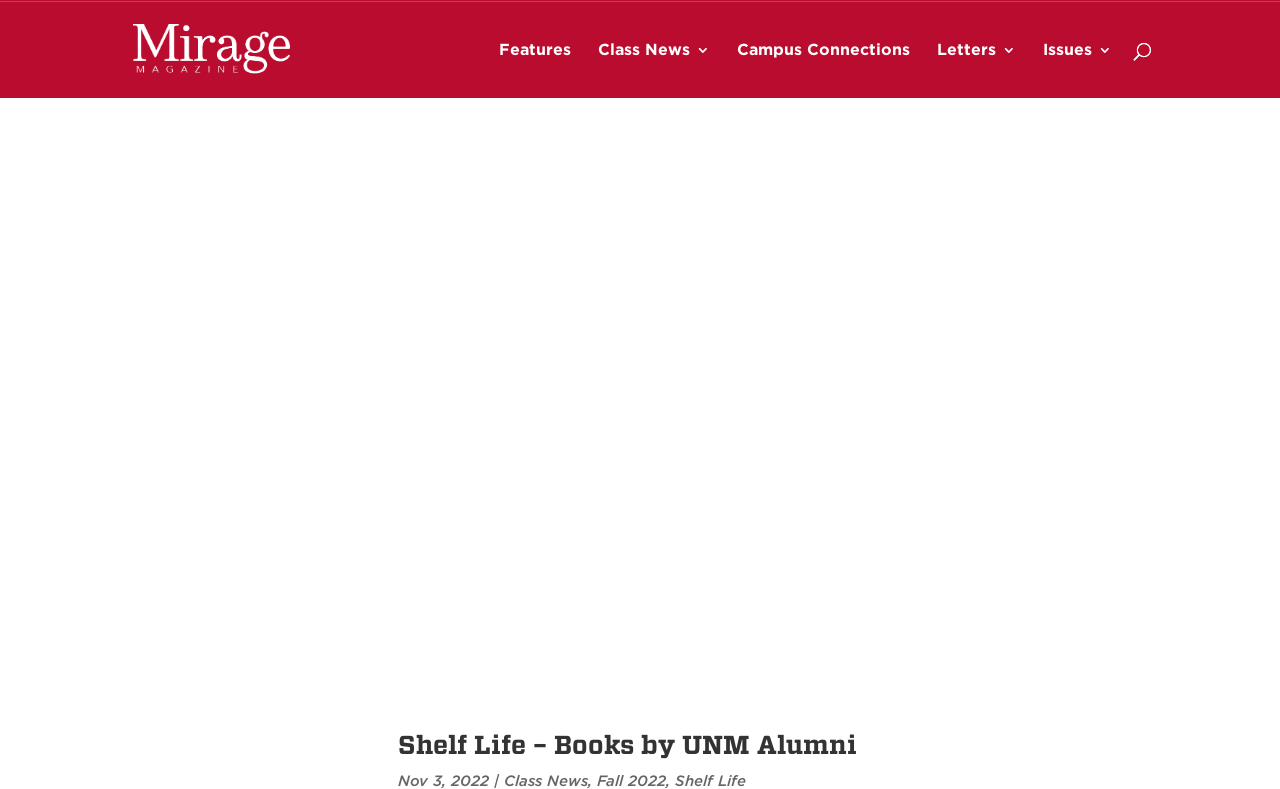Pinpoint the bounding box coordinates of the element that must be clicked to accomplish the following instruction: "Search for books". The coordinates should be in the format of four float numbers between 0 and 1, i.e., [left, top, right, bottom].

[0.1, 0.039, 0.9, 0.041]